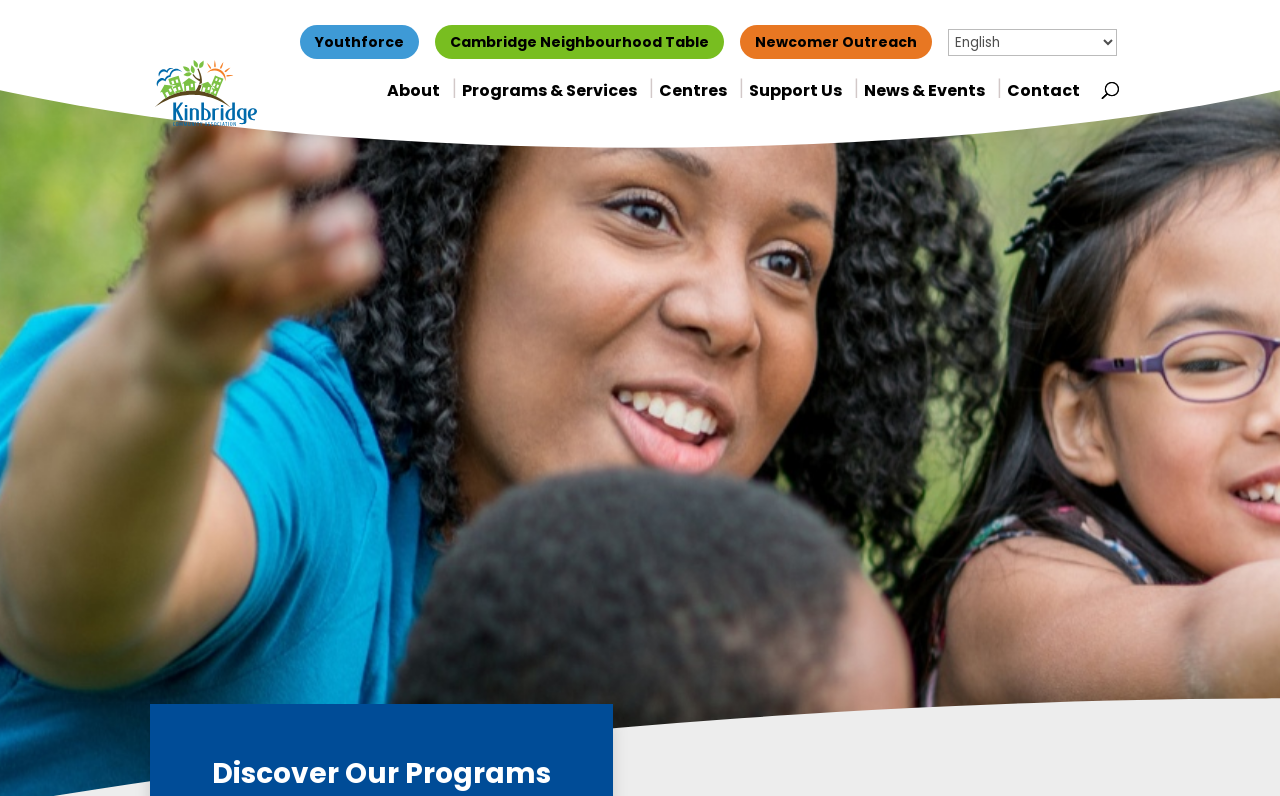Please indicate the bounding box coordinates for the clickable area to complete the following task: "Visit the About page". The coordinates should be specified as four float numbers between 0 and 1, i.e., [left, top, right, bottom].

[0.302, 0.103, 0.357, 0.136]